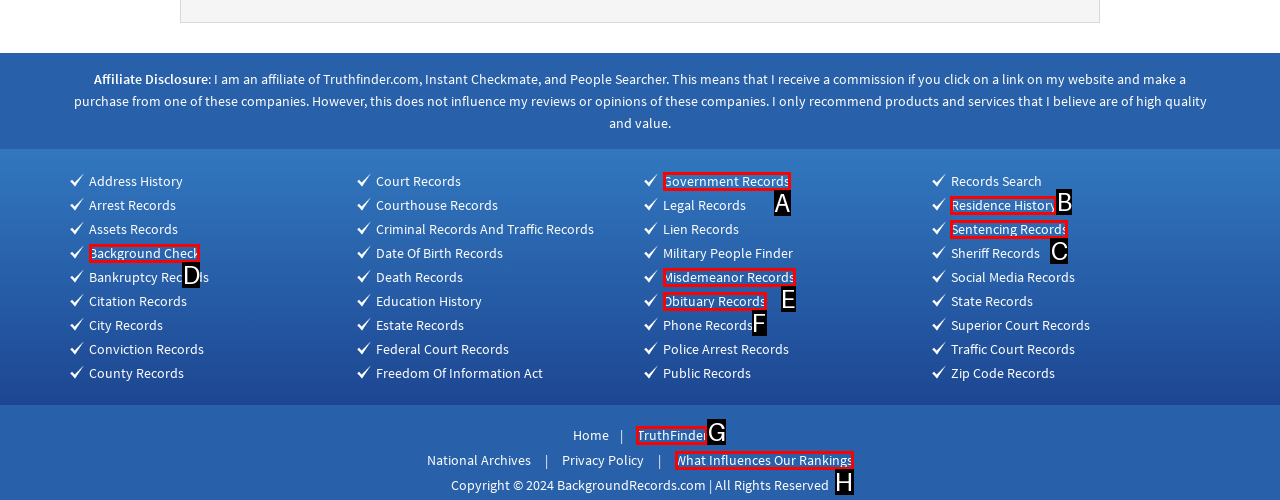Specify the letter of the UI element that should be clicked to achieve the following: Click on Background Check
Provide the corresponding letter from the choices given.

D